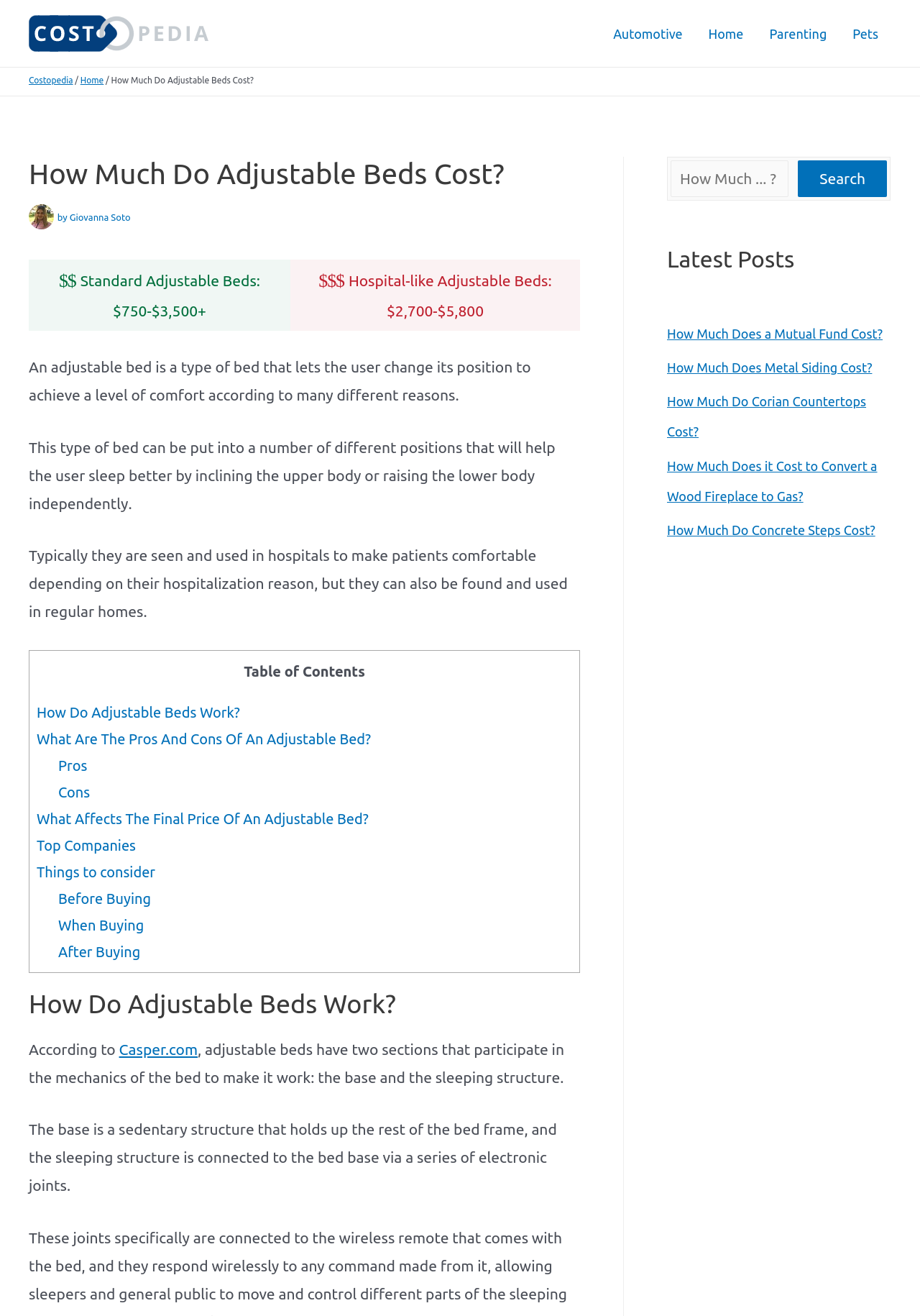Identify the bounding box coordinates of the clickable region to carry out the given instruction: "Read the 'How Much Do Adjustable Beds Cost?' article".

[0.031, 0.119, 0.63, 0.146]